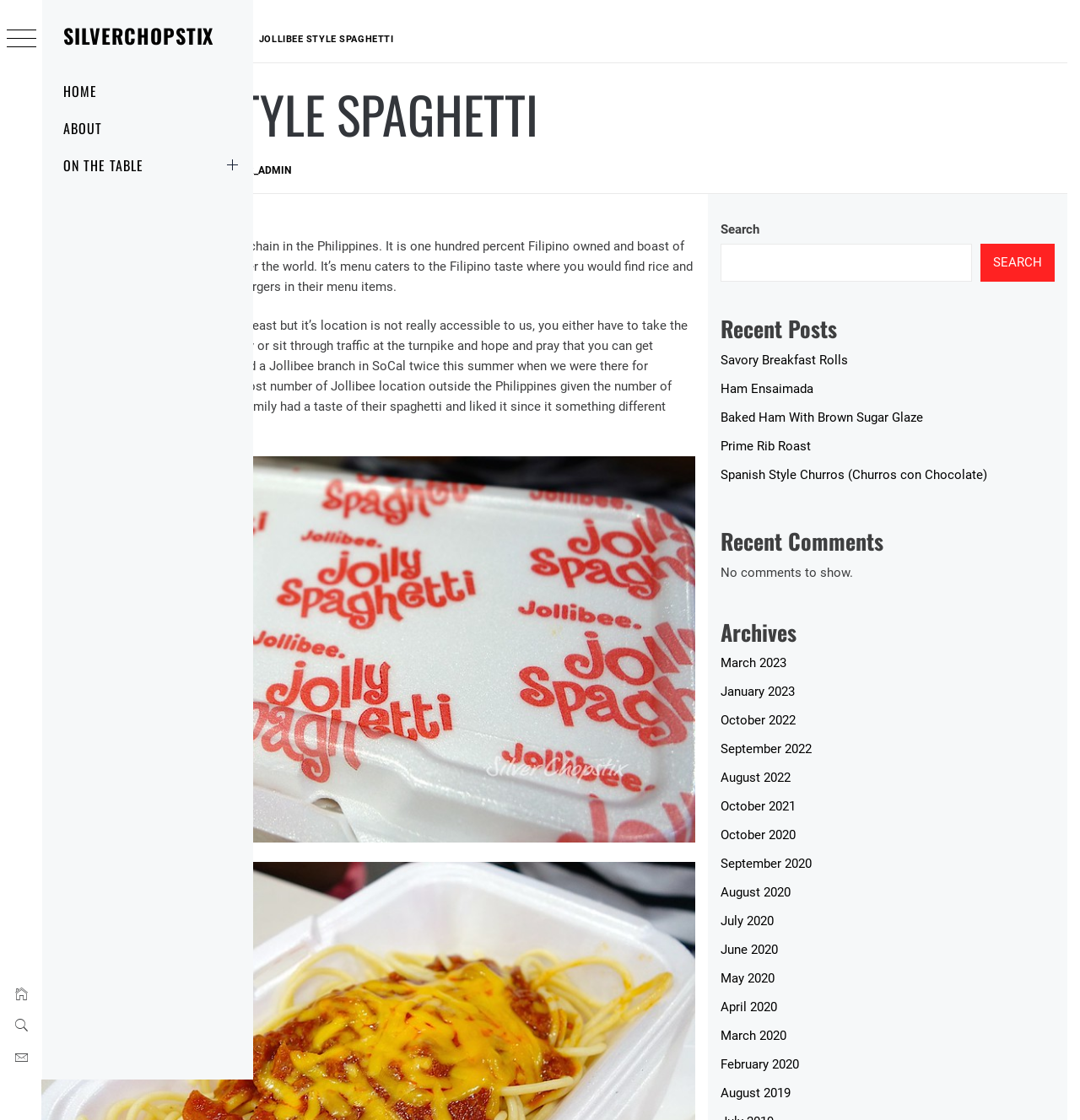Determine the bounding box coordinates of the region I should click to achieve the following instruction: "View the 'Recent Posts'". Ensure the bounding box coordinates are four float numbers between 0 and 1, i.e., [left, top, right, bottom].

[0.74, 0.283, 0.977, 0.305]